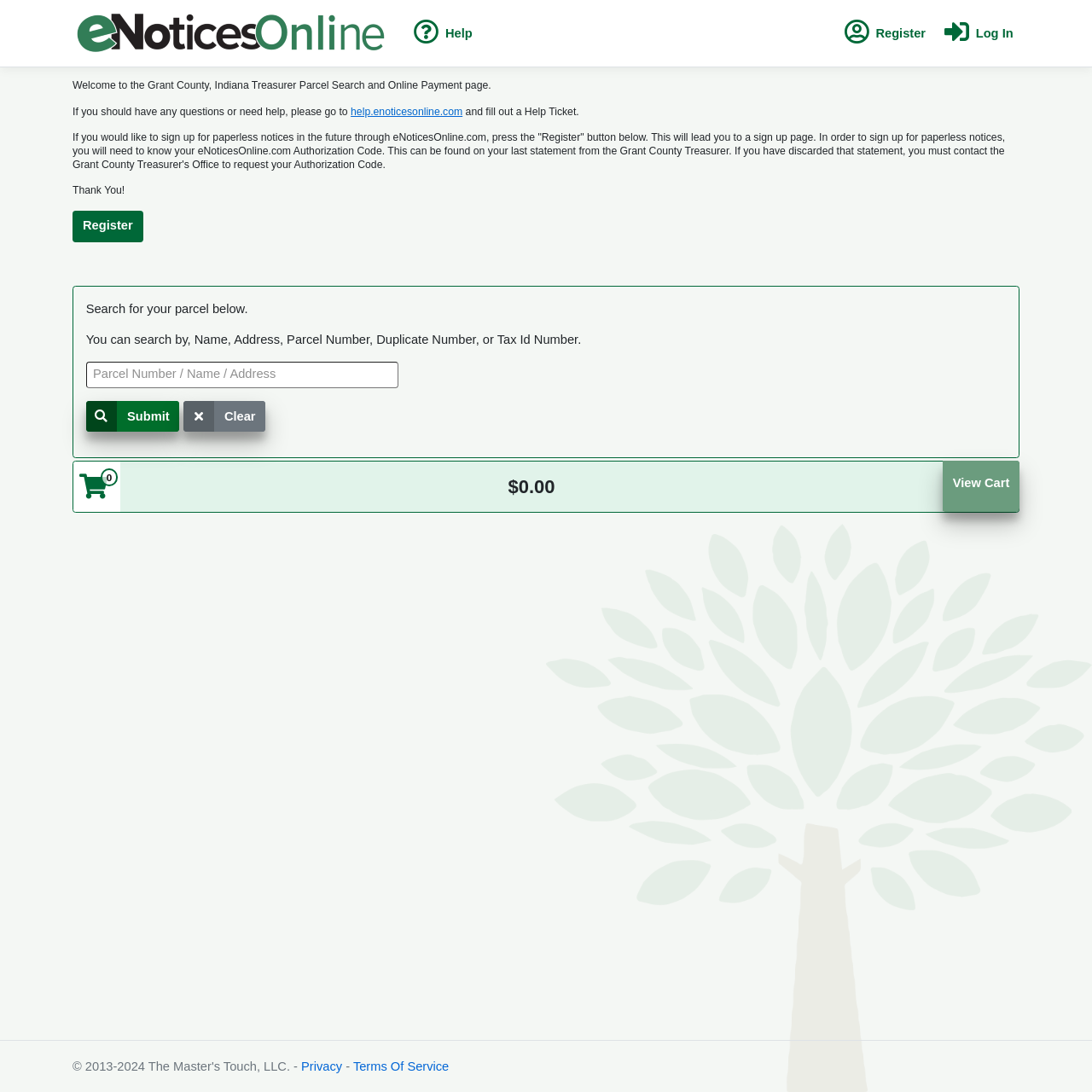How can users get help on this webpage?
Look at the image and respond with a one-word or short phrase answer.

Go to help.enoticesonline.com